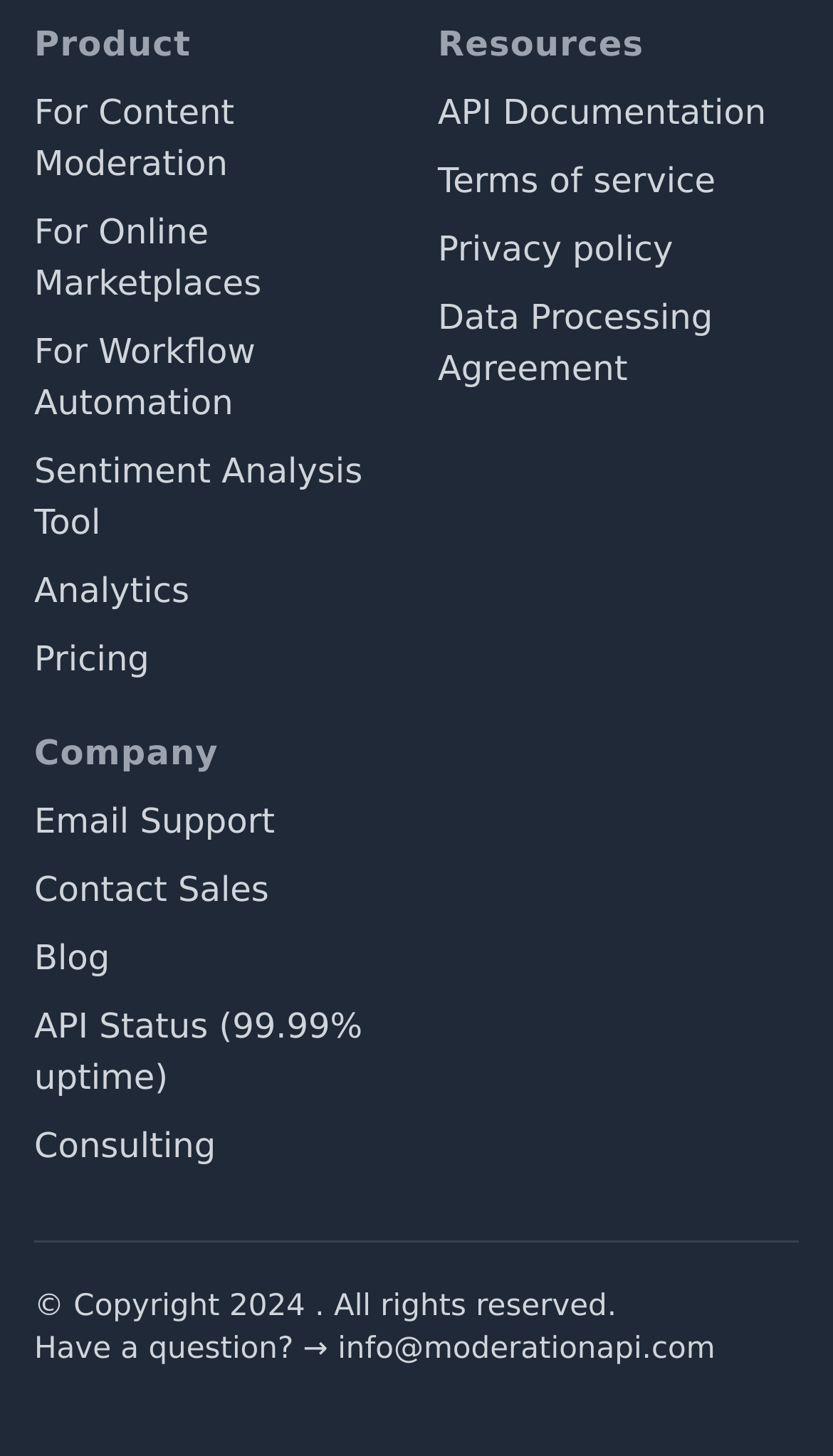Can you find the bounding box coordinates for the element that needs to be clicked to execute this instruction: "Contact Sales via email"? The coordinates should be given as four float numbers between 0 and 1, i.e., [left, top, right, bottom].

[0.041, 0.597, 0.323, 0.625]